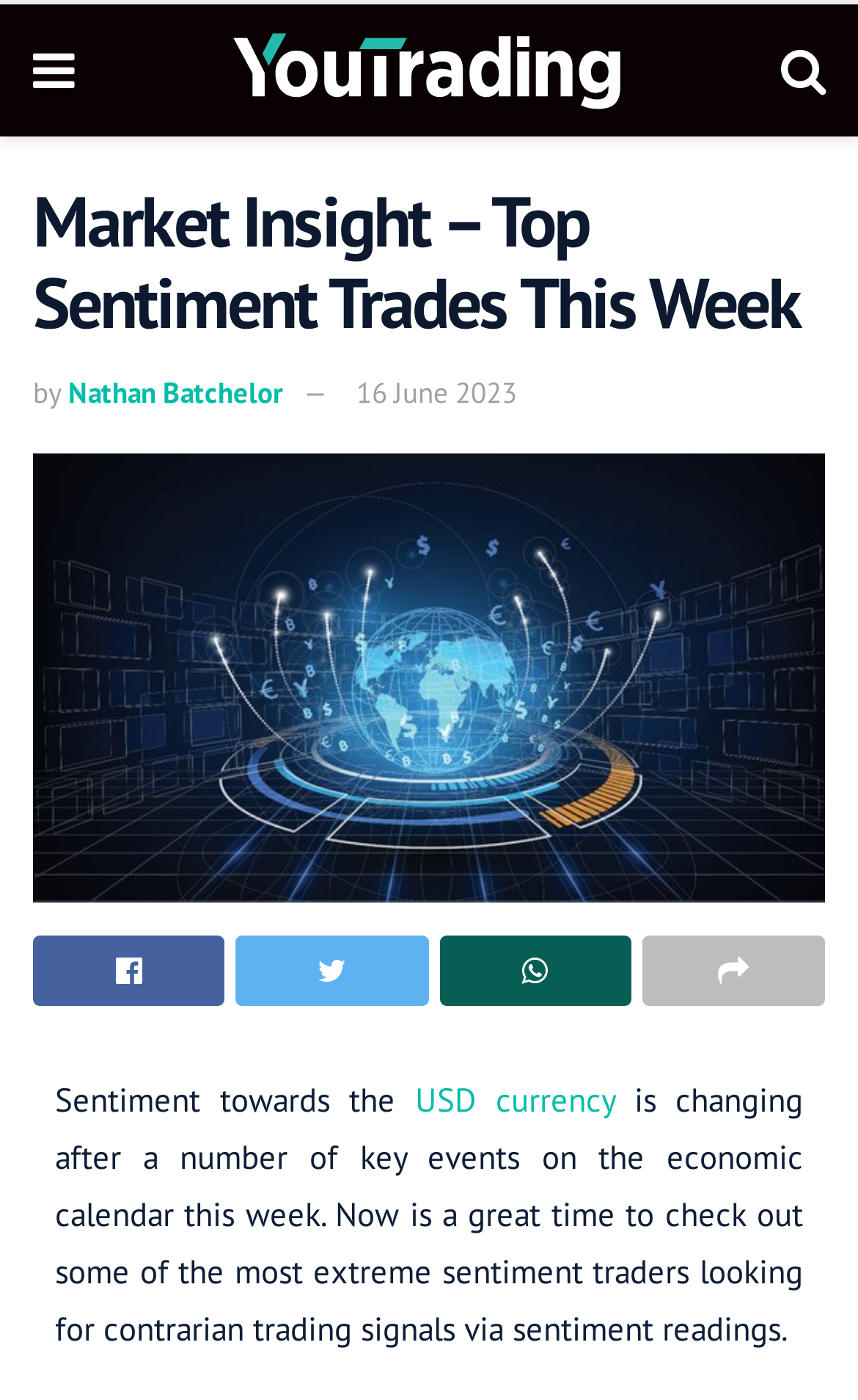Please specify the bounding box coordinates of the clickable region necessary for completing the following instruction: "View the market insight report". The coordinates must consist of four float numbers between 0 and 1, i.e., [left, top, right, bottom].

[0.038, 0.324, 0.962, 0.645]